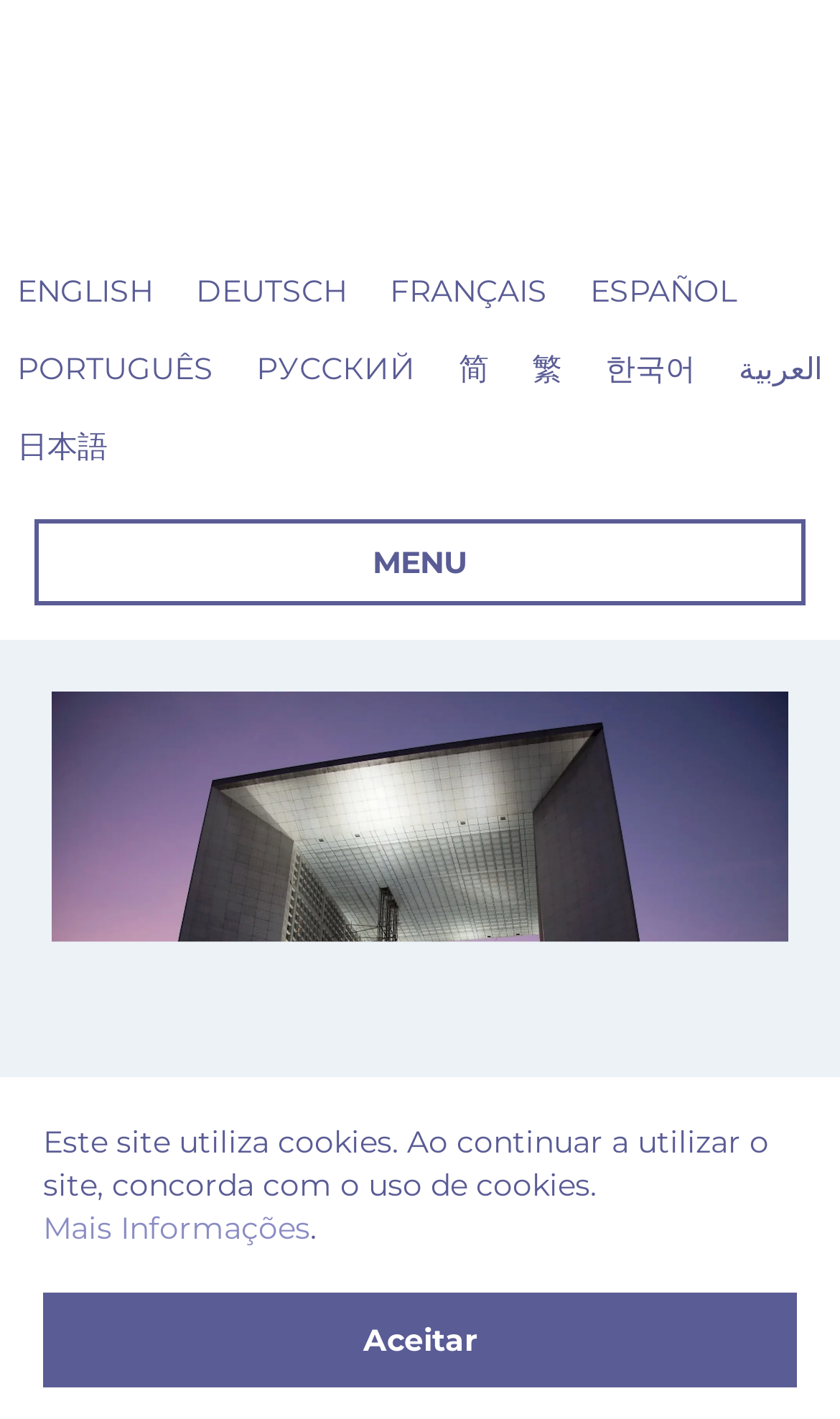Based on the image, please respond to the question with as much detail as possible:
What is the date mentioned on the webpage?

I found the date '2 de abril de 2020' mentioned on the webpage, which is likely the date of an article or publication.